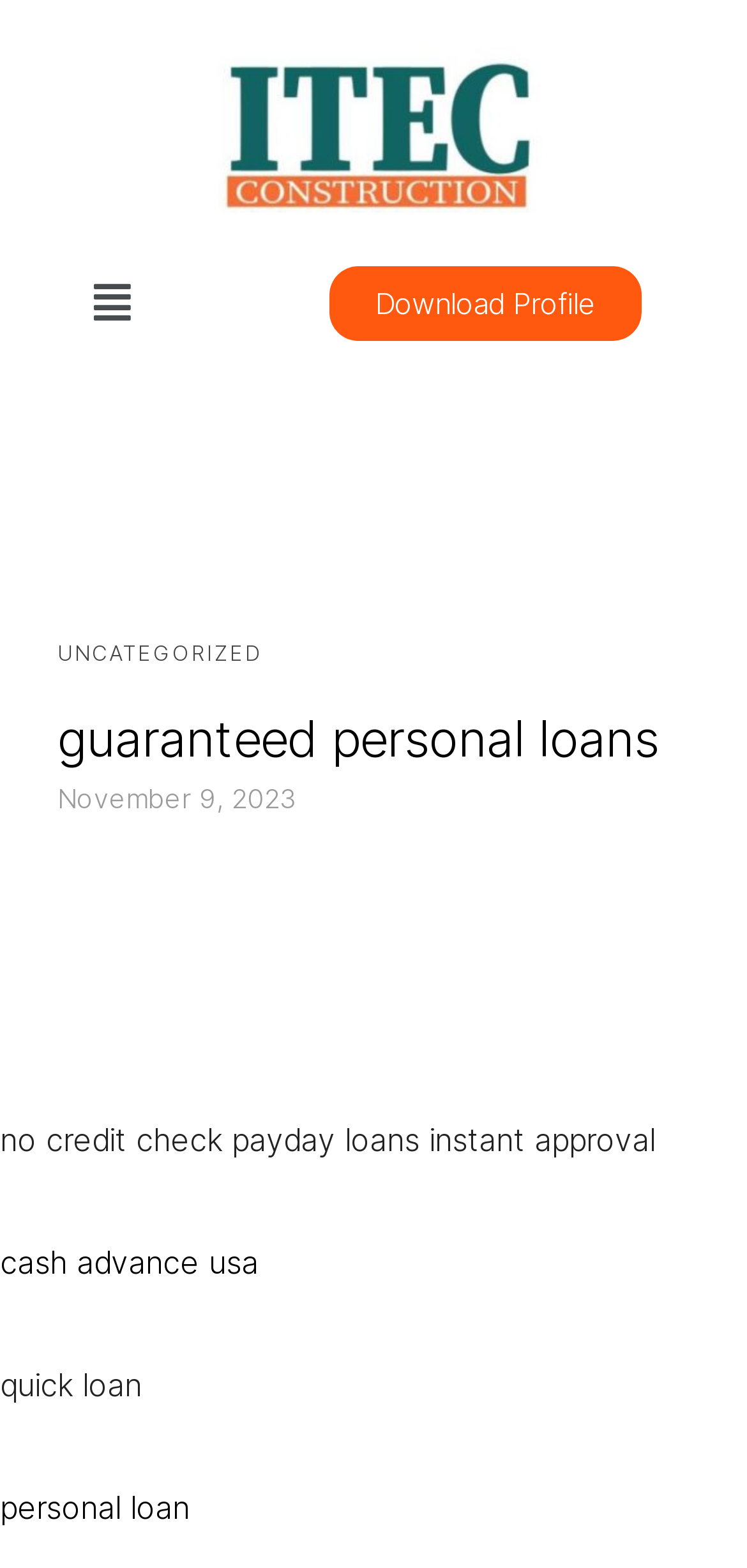Using the element description: "Uncategorized", determine the bounding box coordinates for the specified UI element. The coordinates should be four float numbers between 0 and 1, [left, top, right, bottom].

[0.077, 0.407, 0.351, 0.425]